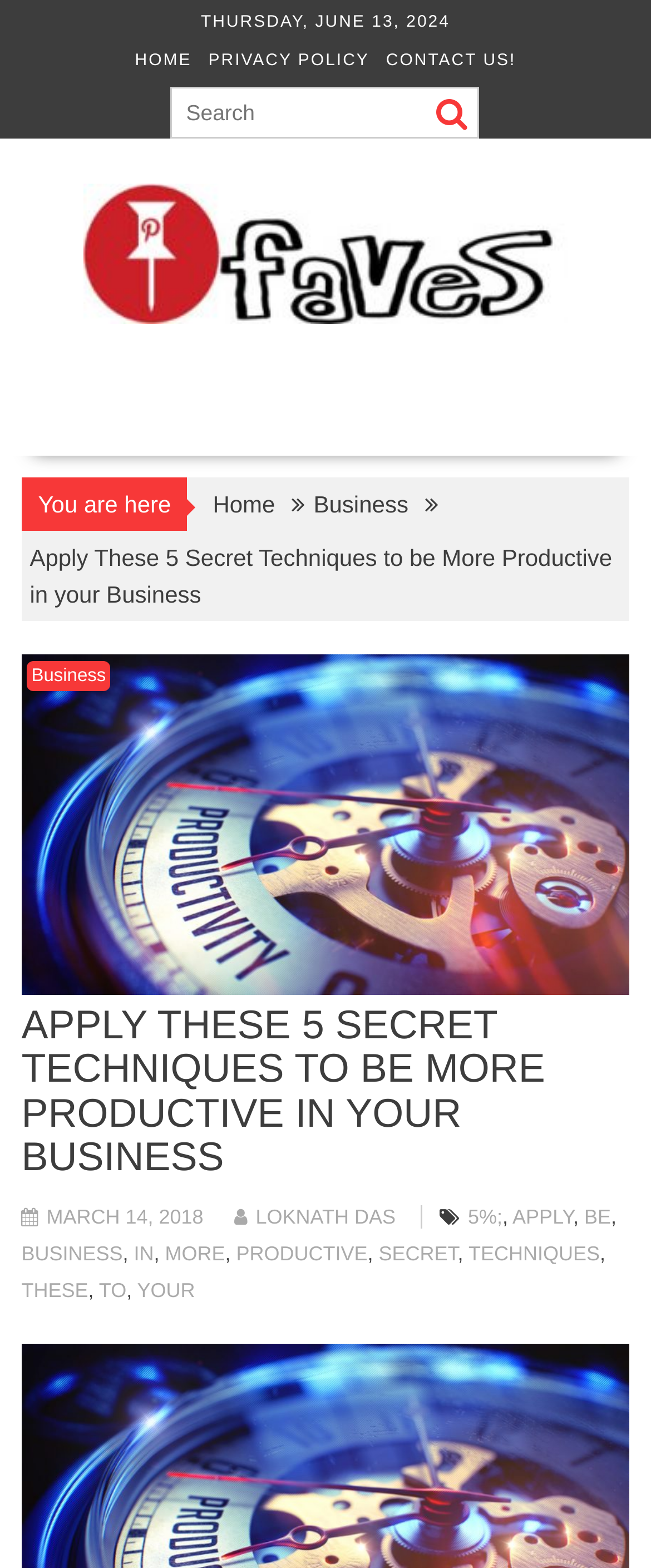What is the purpose of the search bar?
Using the picture, provide a one-word or short phrase answer.

To search the website